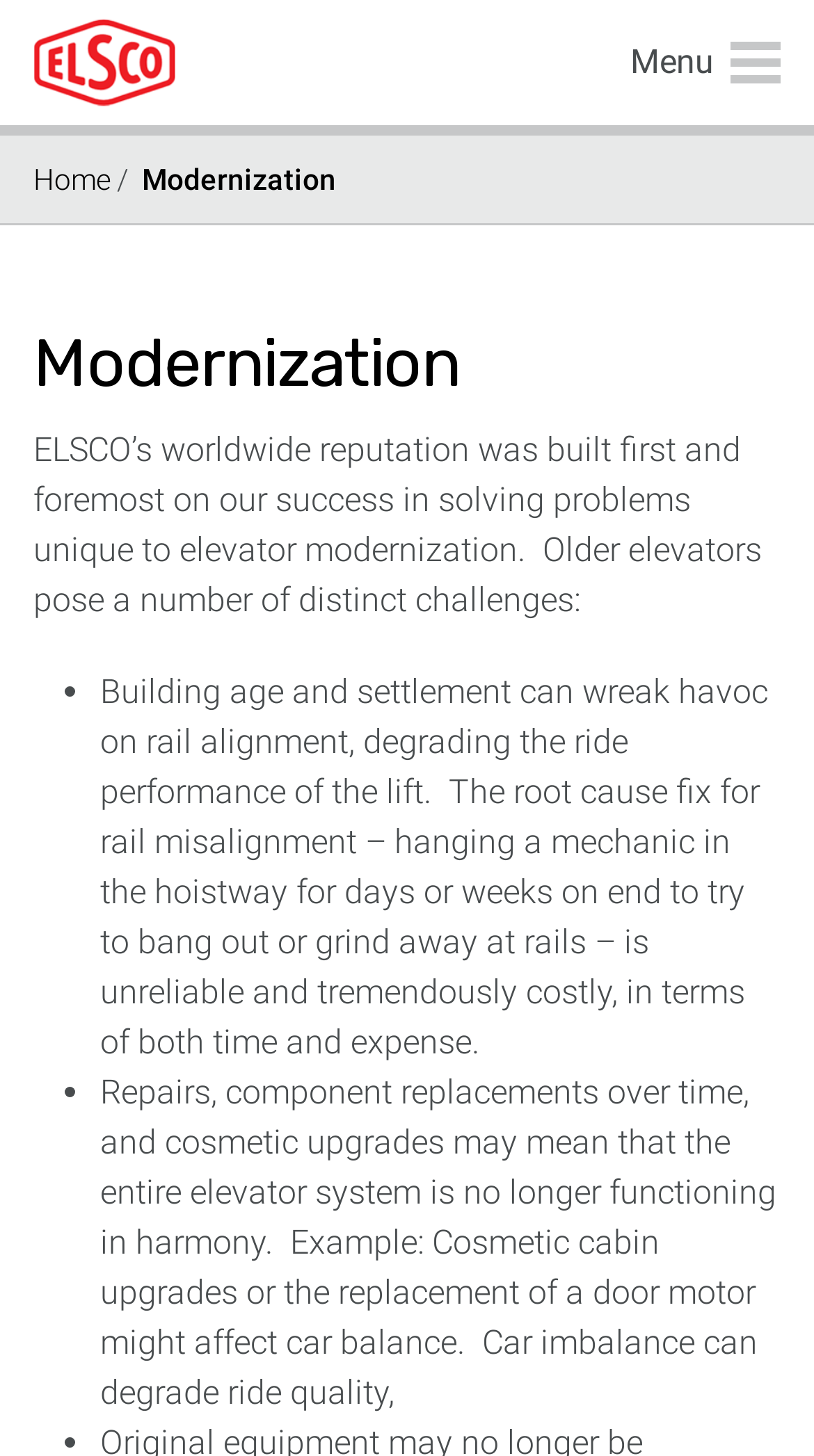What is the purpose of the search box?
Craft a detailed and extensive response to the question.

I inferred the purpose of the search box as 'search for content' by looking at the static text 'Search for:' next to the search box and the search button with a magnifying glass icon.